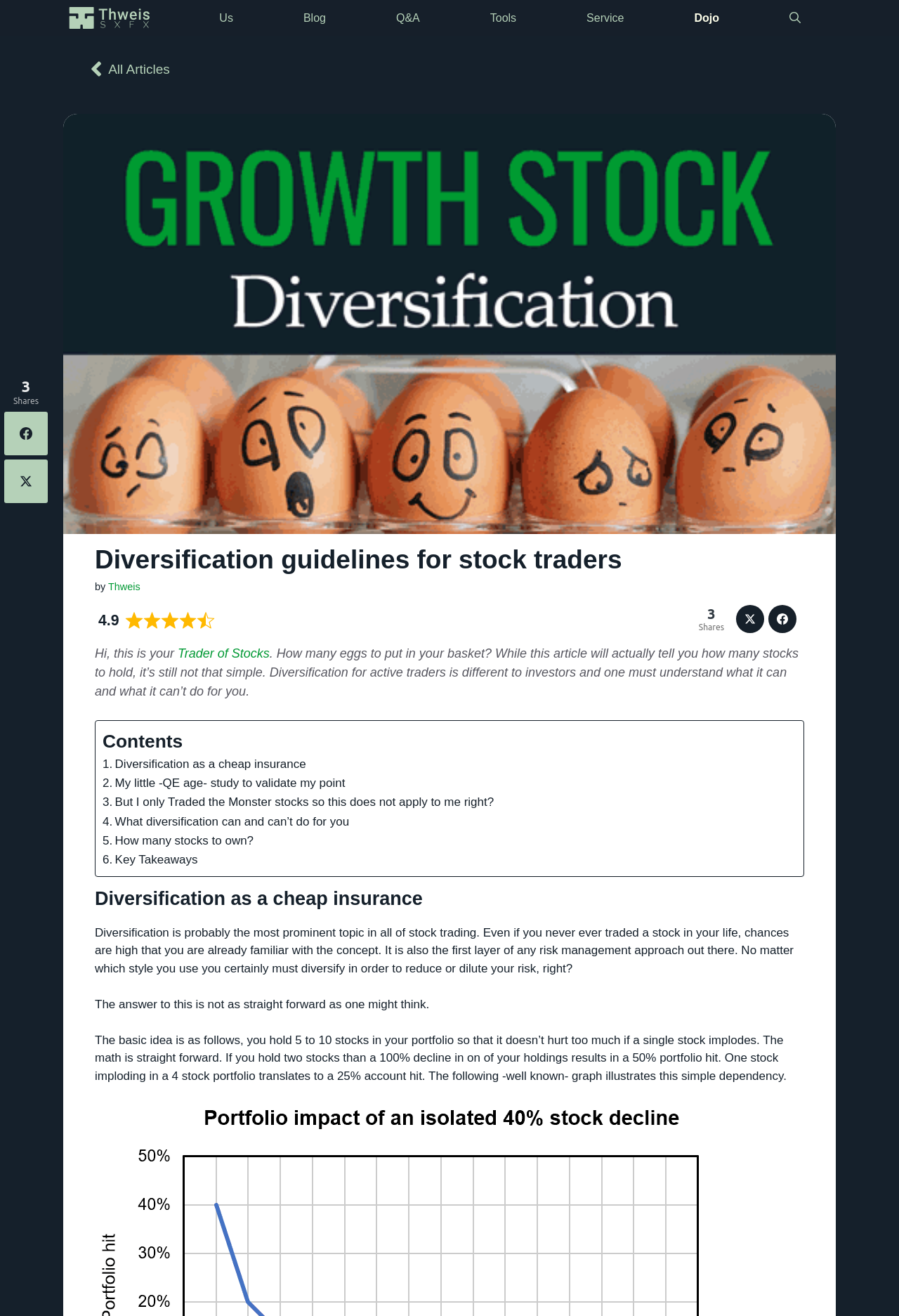Please locate the bounding box coordinates of the element's region that needs to be clicked to follow the instruction: "Open the 'Tools' page". The bounding box coordinates should be provided as four float numbers between 0 and 1, i.e., [left, top, right, bottom].

[0.506, 0.0, 0.613, 0.027]